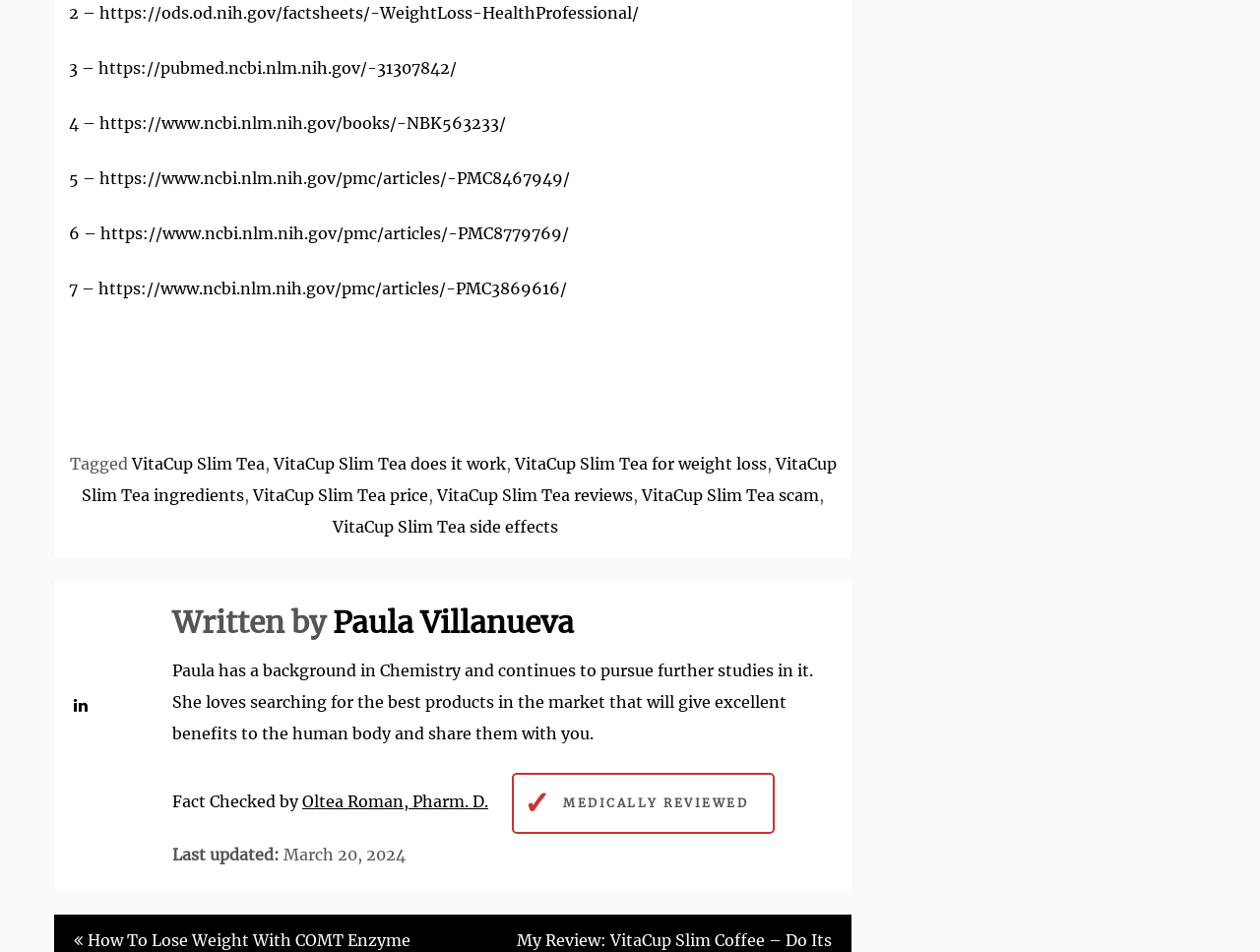Identify the bounding box coordinates of the area that should be clicked in order to complete the given instruction: "Check the medically reviewed badge". The bounding box coordinates should be four float numbers between 0 and 1, i.e., [left, top, right, bottom].

[0.406, 0.812, 0.615, 0.876]